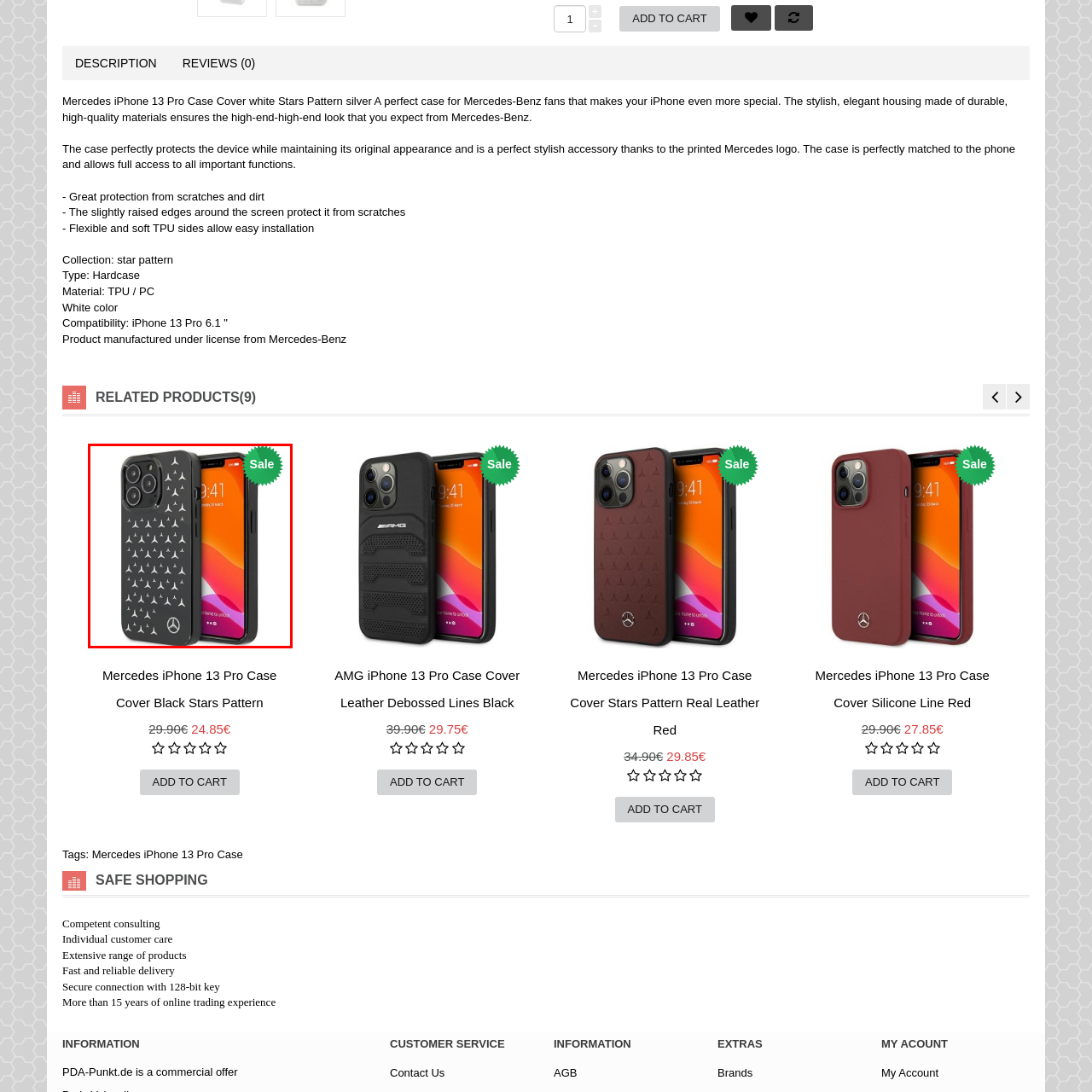What is the color of the iPhone case?
Review the image area surrounded by the red bounding box and give a detailed answer to the question.

The color of the iPhone case is mentioned in the caption as 'stylish black iPhone 13 Pro case', which indicates that the case is black in color.